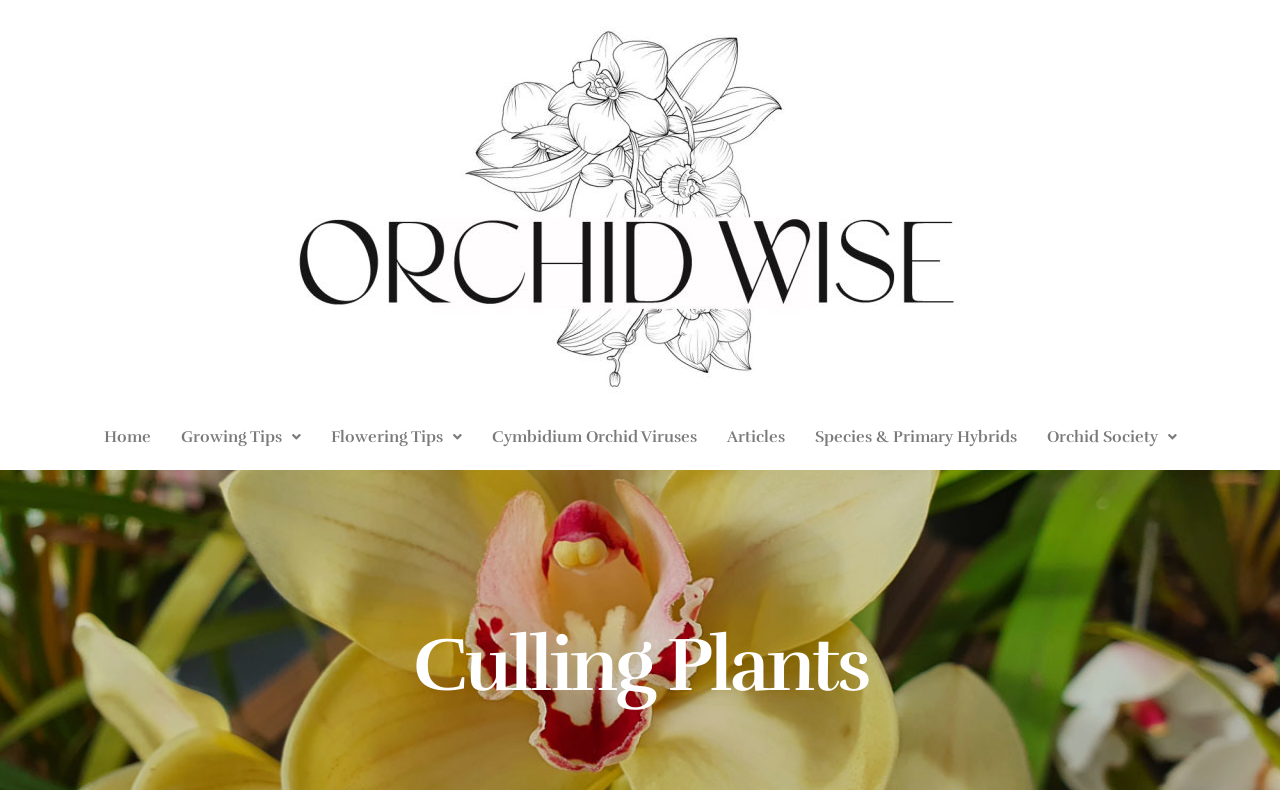How many menu items have a popup?
Using the information from the image, give a concise answer in one word or a short phrase.

3